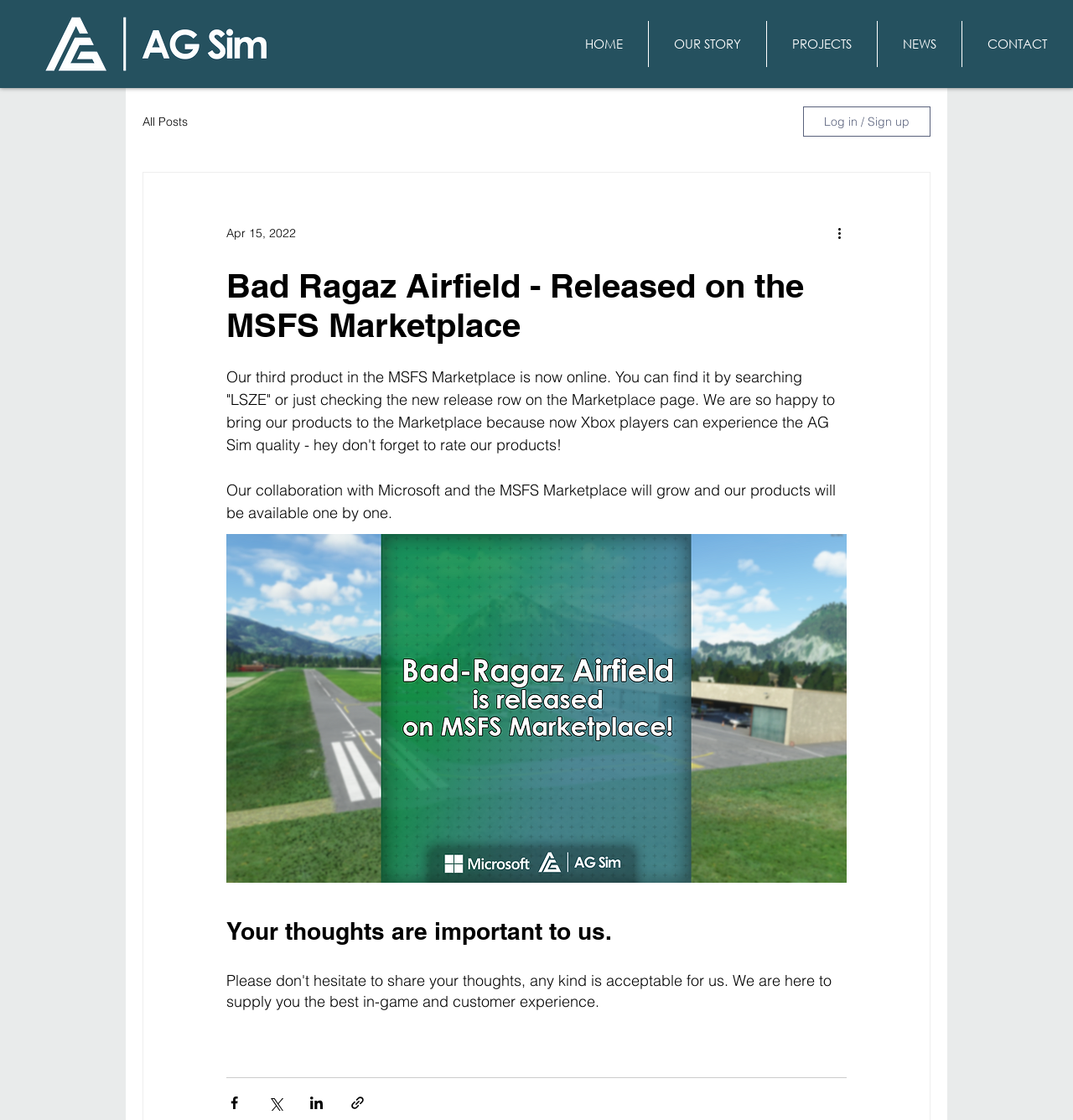Extract the primary heading text from the webpage.

Bad Ragaz Airfield - Released on the MSFS Marketplace